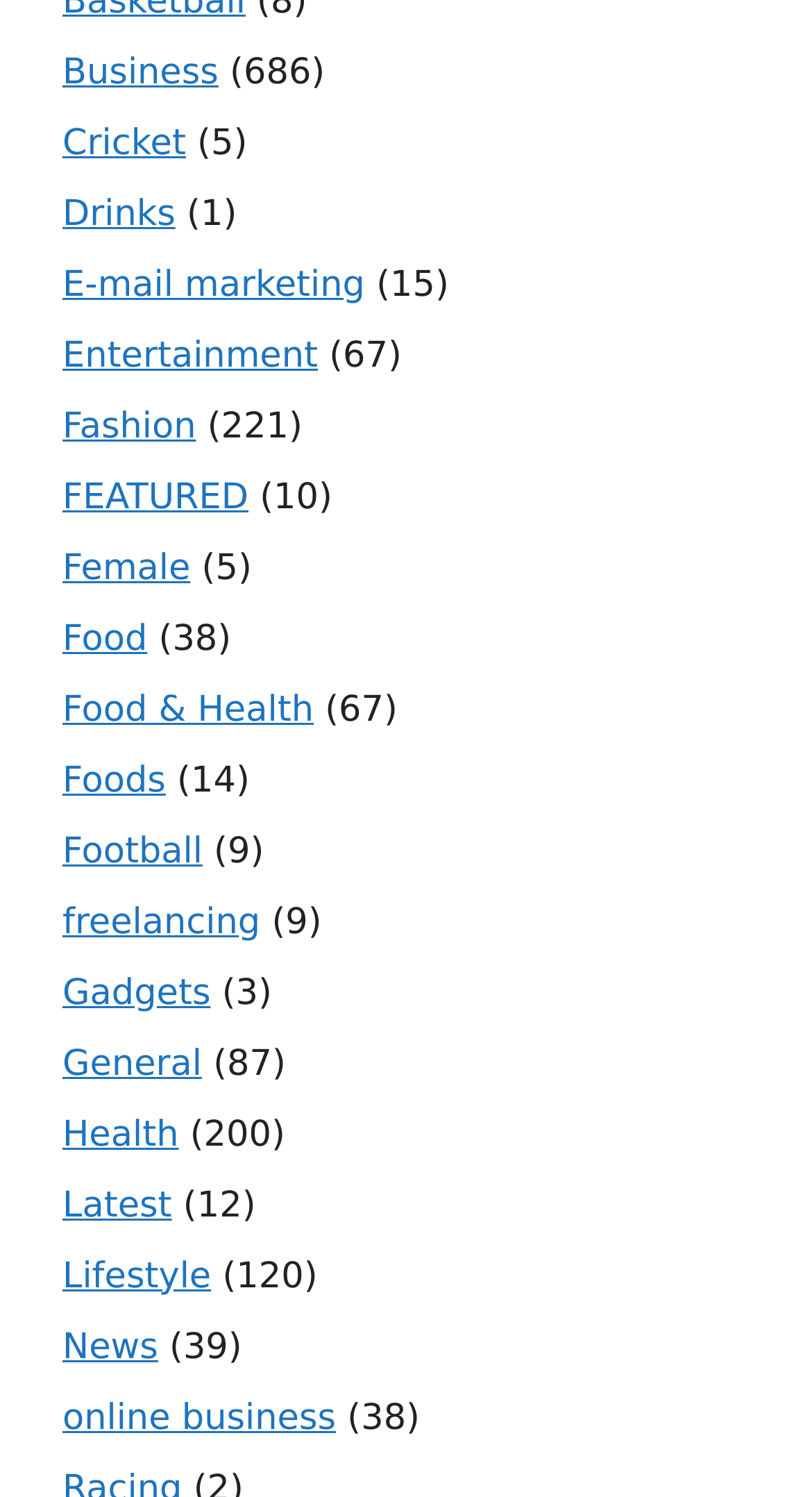How many categories are listed on this webpage?
Examine the screenshot and reply with a single word or phrase.

21